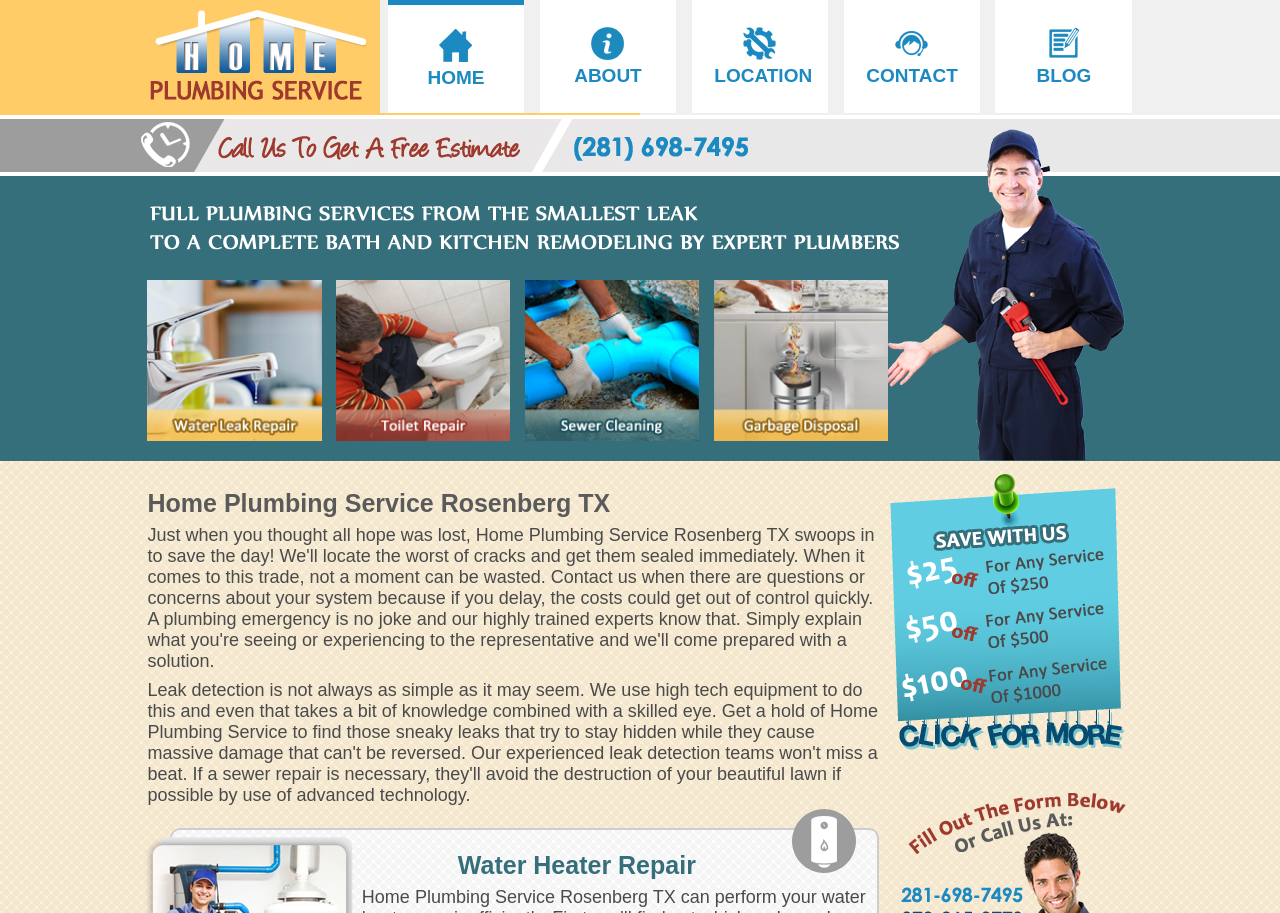Is there a call-to-action on the page?
Please respond to the question with a detailed and well-explained answer.

I can see that there is an image with the text 'call us now' on the page, which is a clear call-to-action. This suggests that the company wants visitors to take action and contact them.